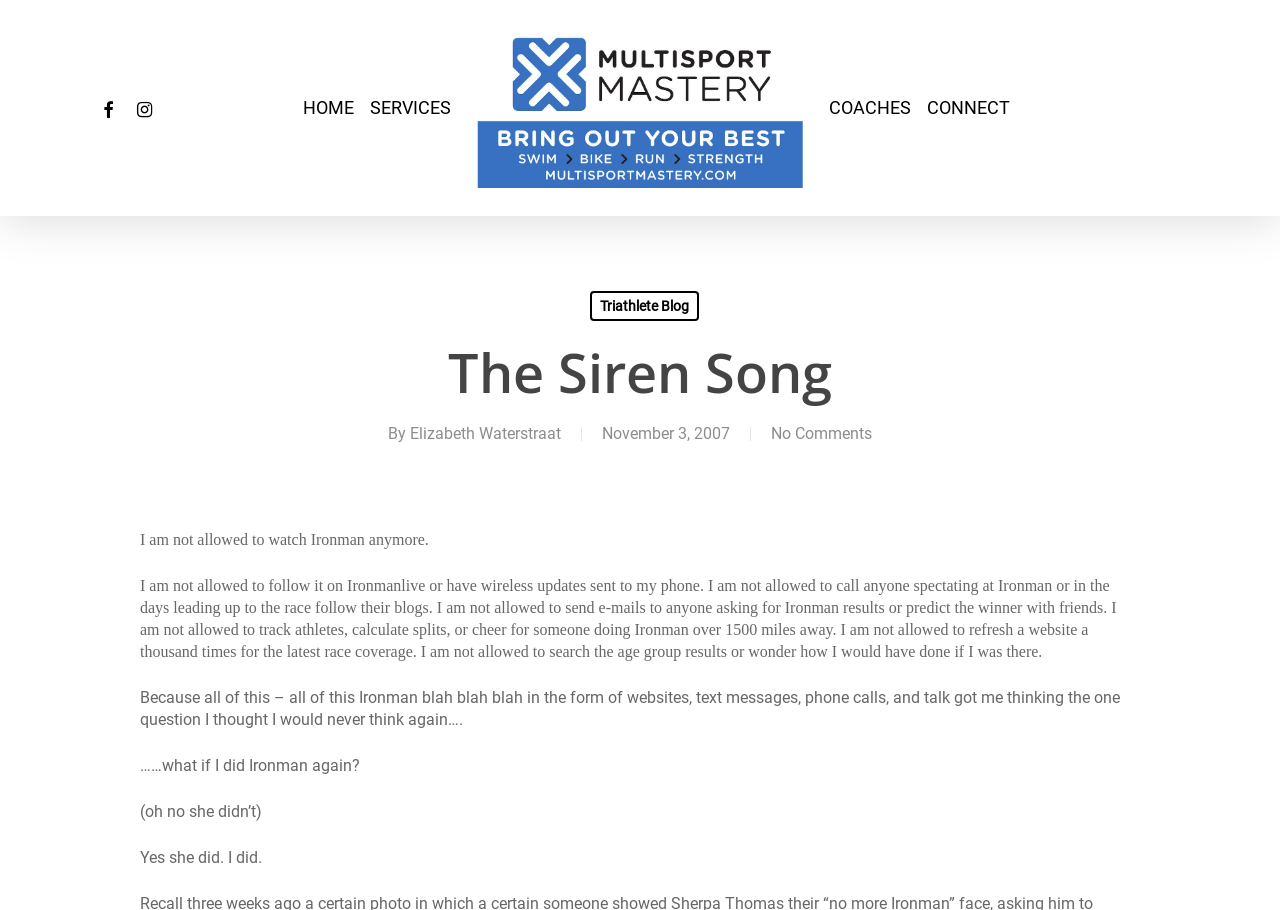Please find the main title text of this webpage.

The Siren Song